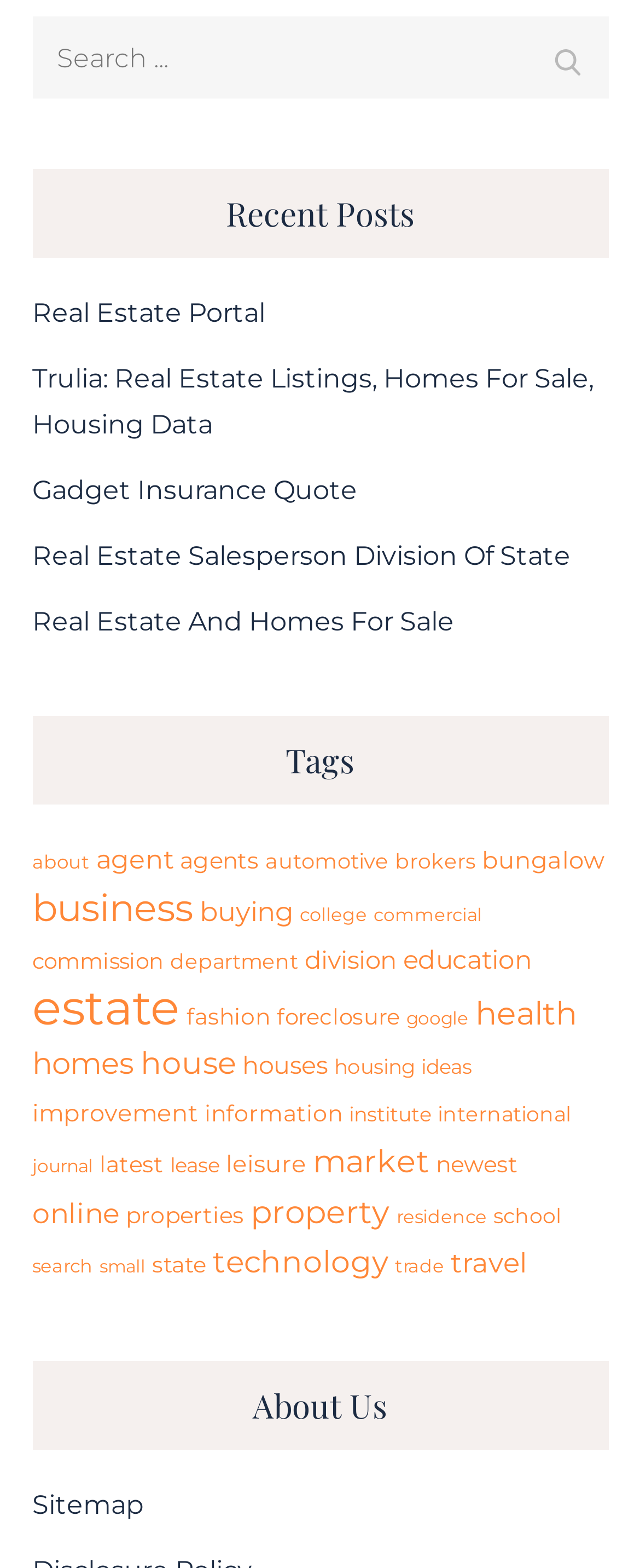Show me the bounding box coordinates of the clickable region to achieve the task as per the instruction: "Explore tags".

[0.05, 0.457, 0.95, 0.514]